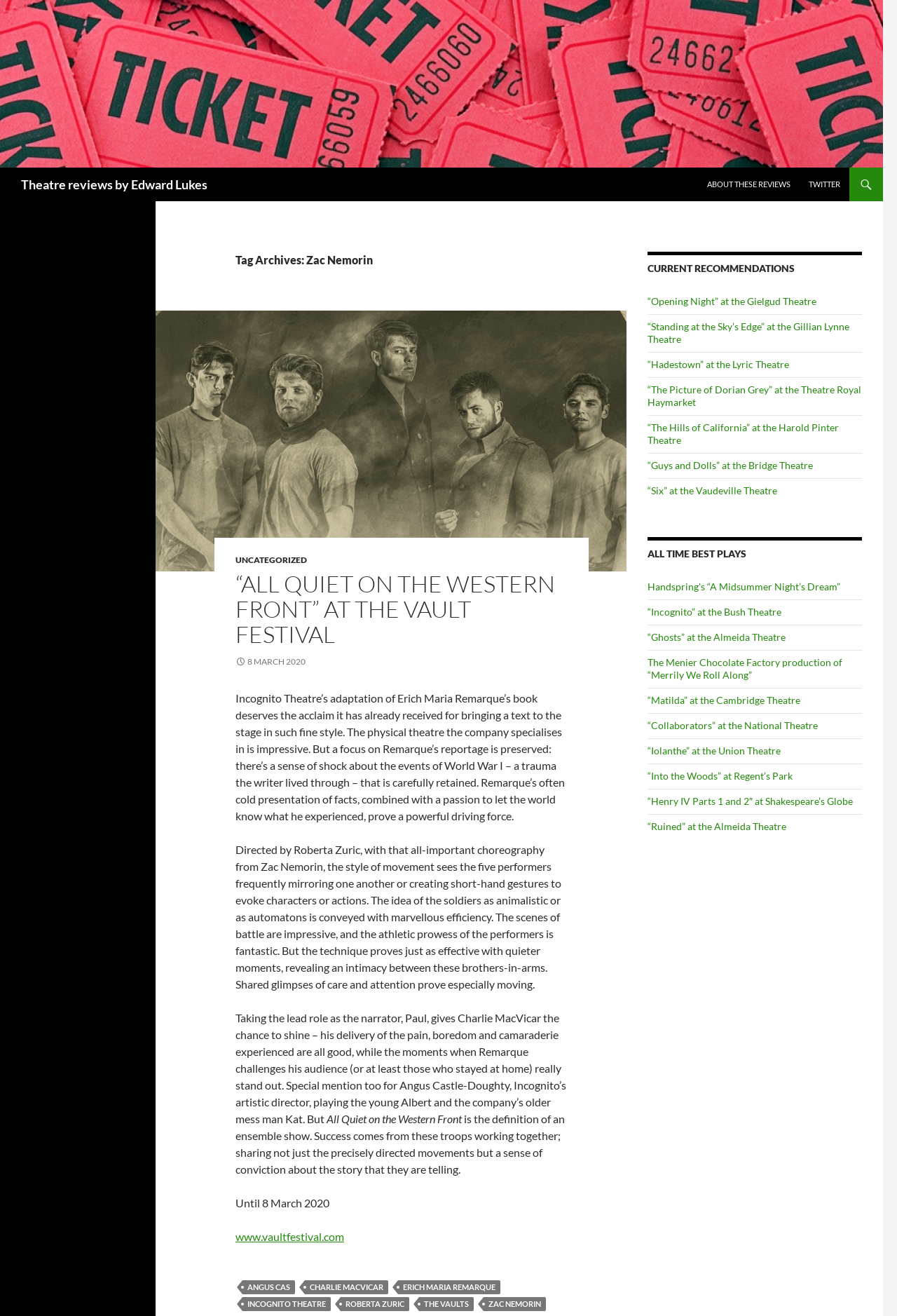Highlight the bounding box coordinates of the element that should be clicked to carry out the following instruction: "Visit the Vault Festival website". The coordinates must be given as four float numbers ranging from 0 to 1, i.e., [left, top, right, bottom].

[0.262, 0.934, 0.384, 0.945]